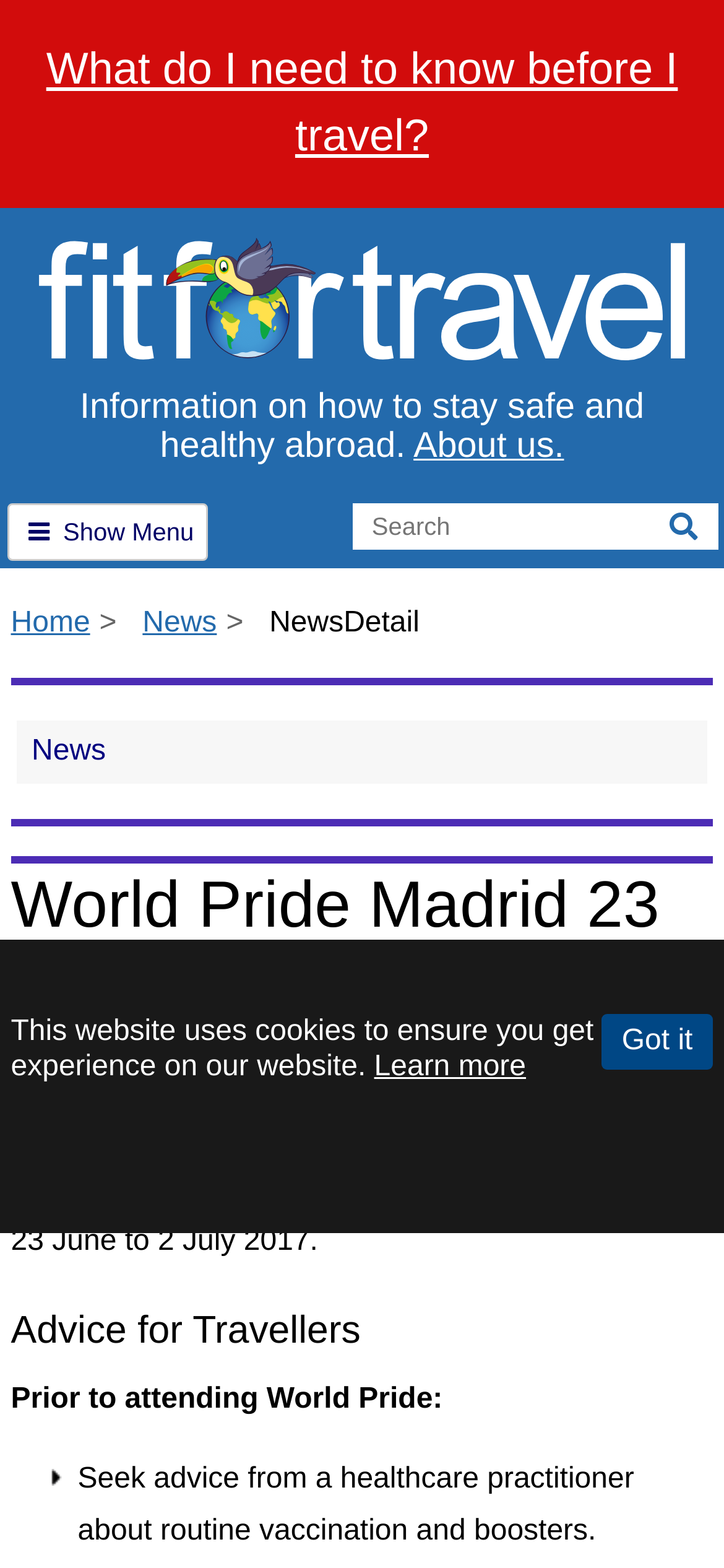Provide the bounding box coordinates of the section that needs to be clicked to accomplish the following instruction: "Search for something."

[0.486, 0.321, 0.927, 0.351]